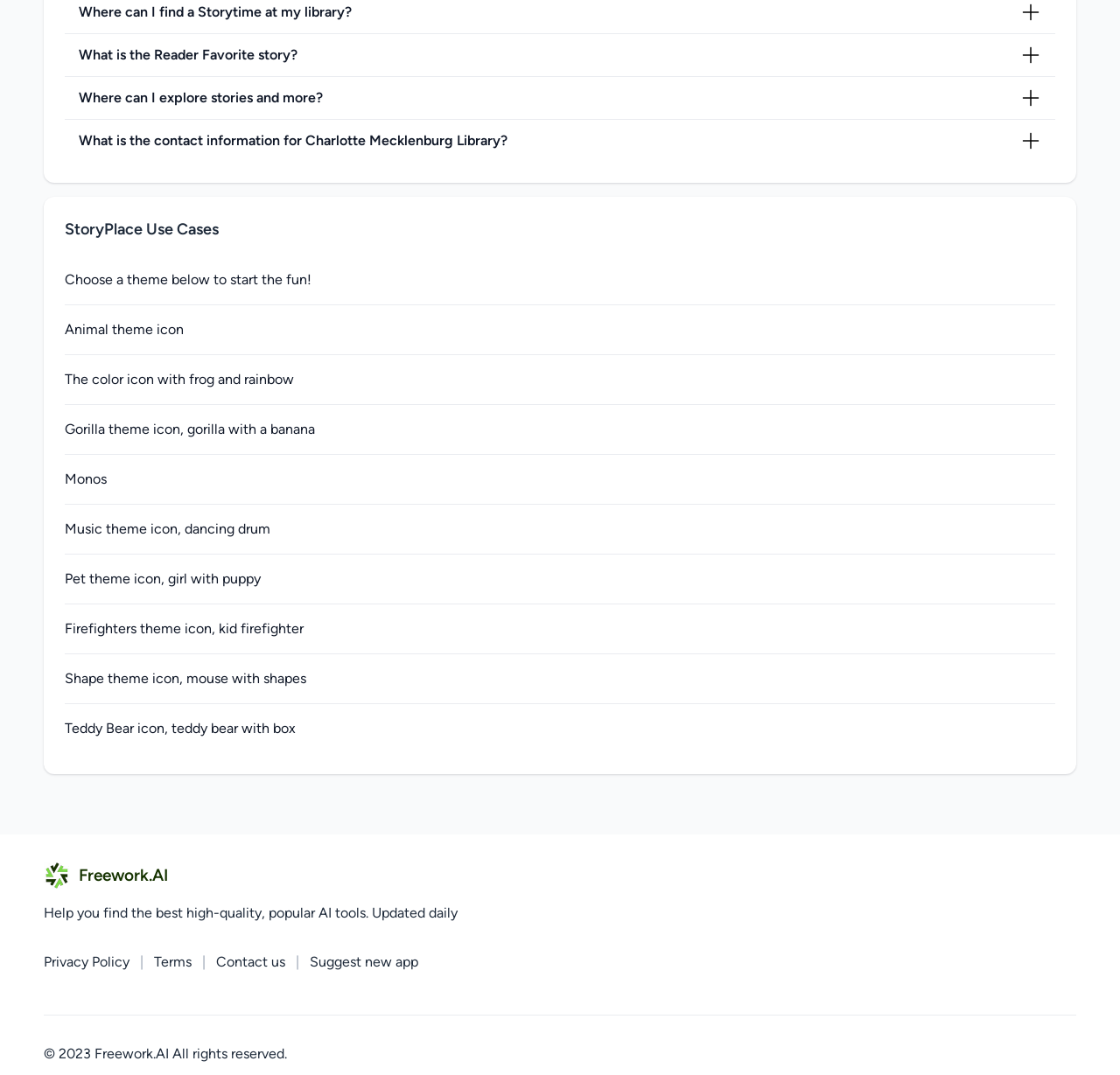What is the theme of the first icon?
Respond with a short answer, either a single word or a phrase, based on the image.

Animal